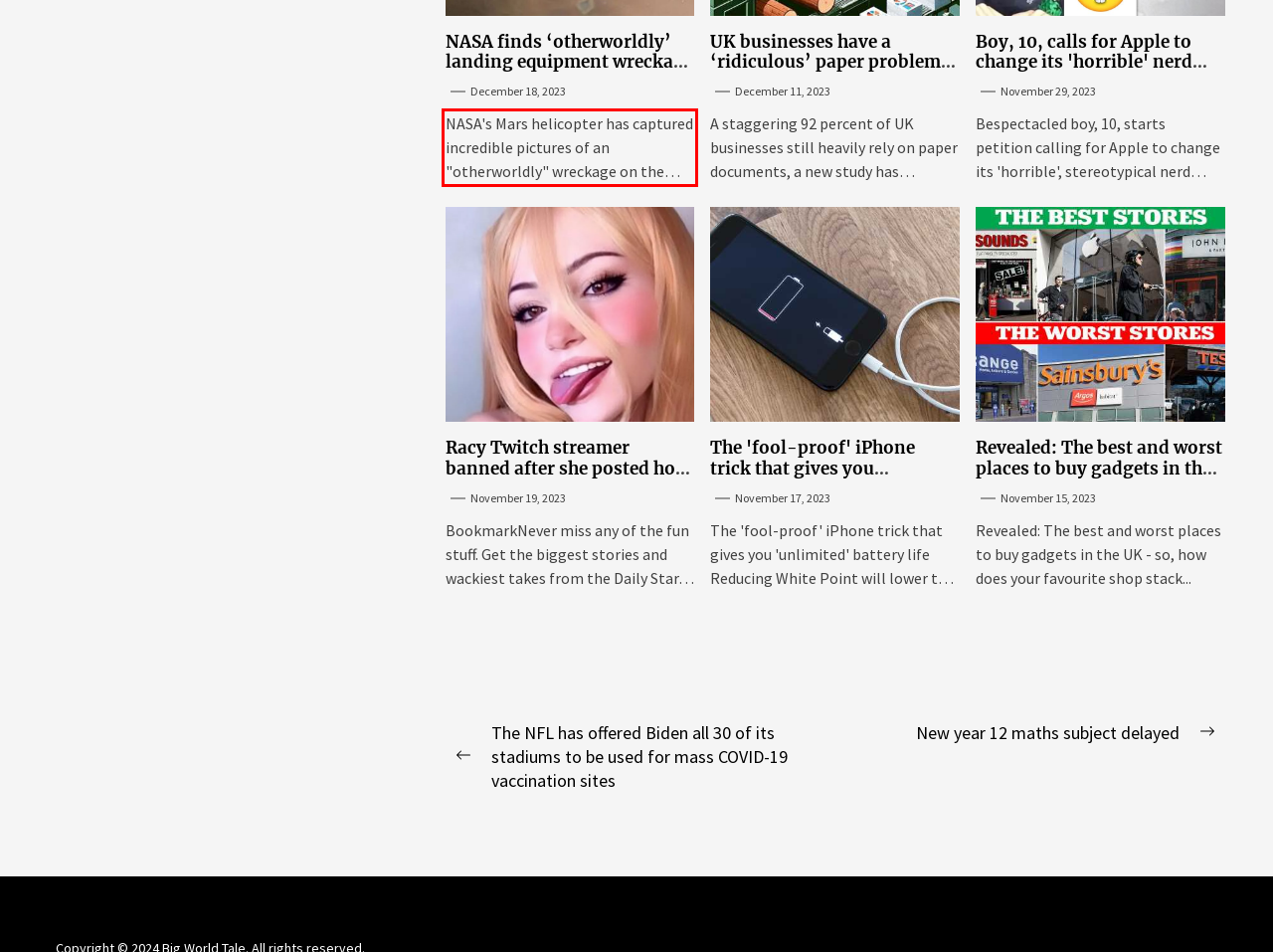Your task is to recognize and extract the text content from the UI element enclosed in the red bounding box on the webpage screenshot.

NASA's Mars helicopter has captured incredible pictures of an "otherworldly" wreckage on the surface of the Red Planet. The photos were...